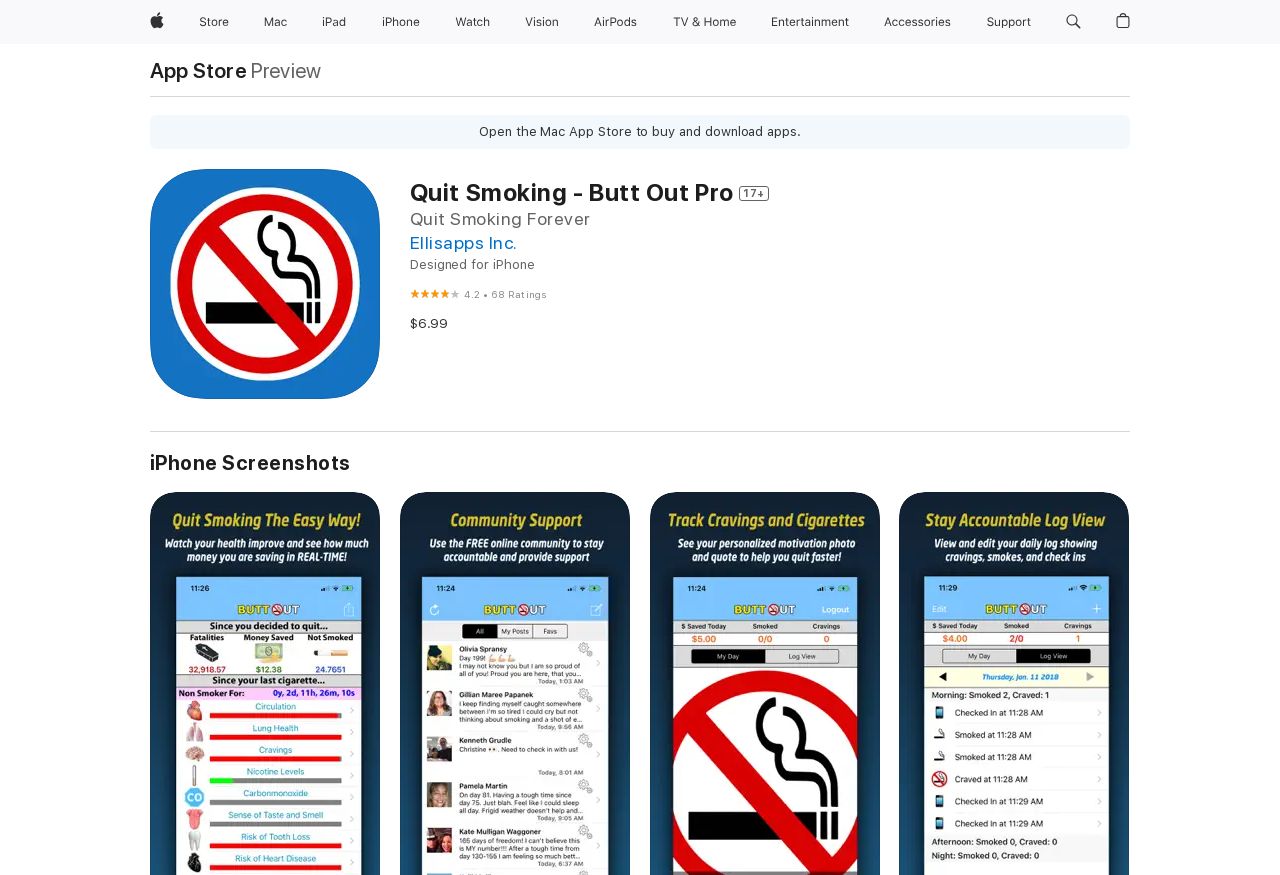Identify the bounding box for the UI element described as: "Vision". The coordinates should be four float numbers between 0 and 1, i.e., [left, top, right, bottom].

[0.404, 0.0, 0.443, 0.05]